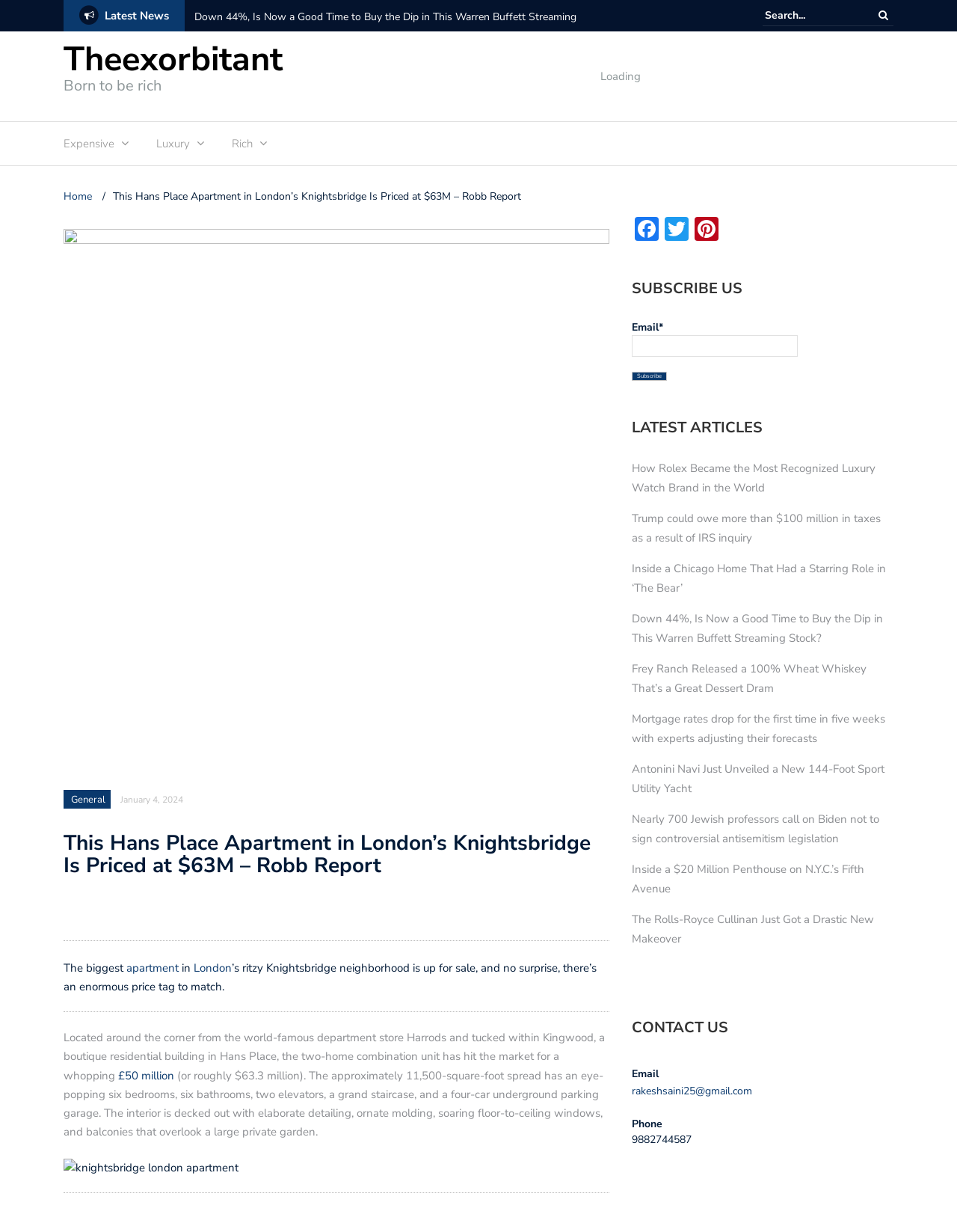Where is the apartment located?
Refer to the screenshot and deliver a thorough answer to the question presented.

The location of the apartment can be found in the article text, which states 'Located around the corner from the world-famous department store Harrods and tucked within Kingwood, a boutique residential building in Hans Place...'